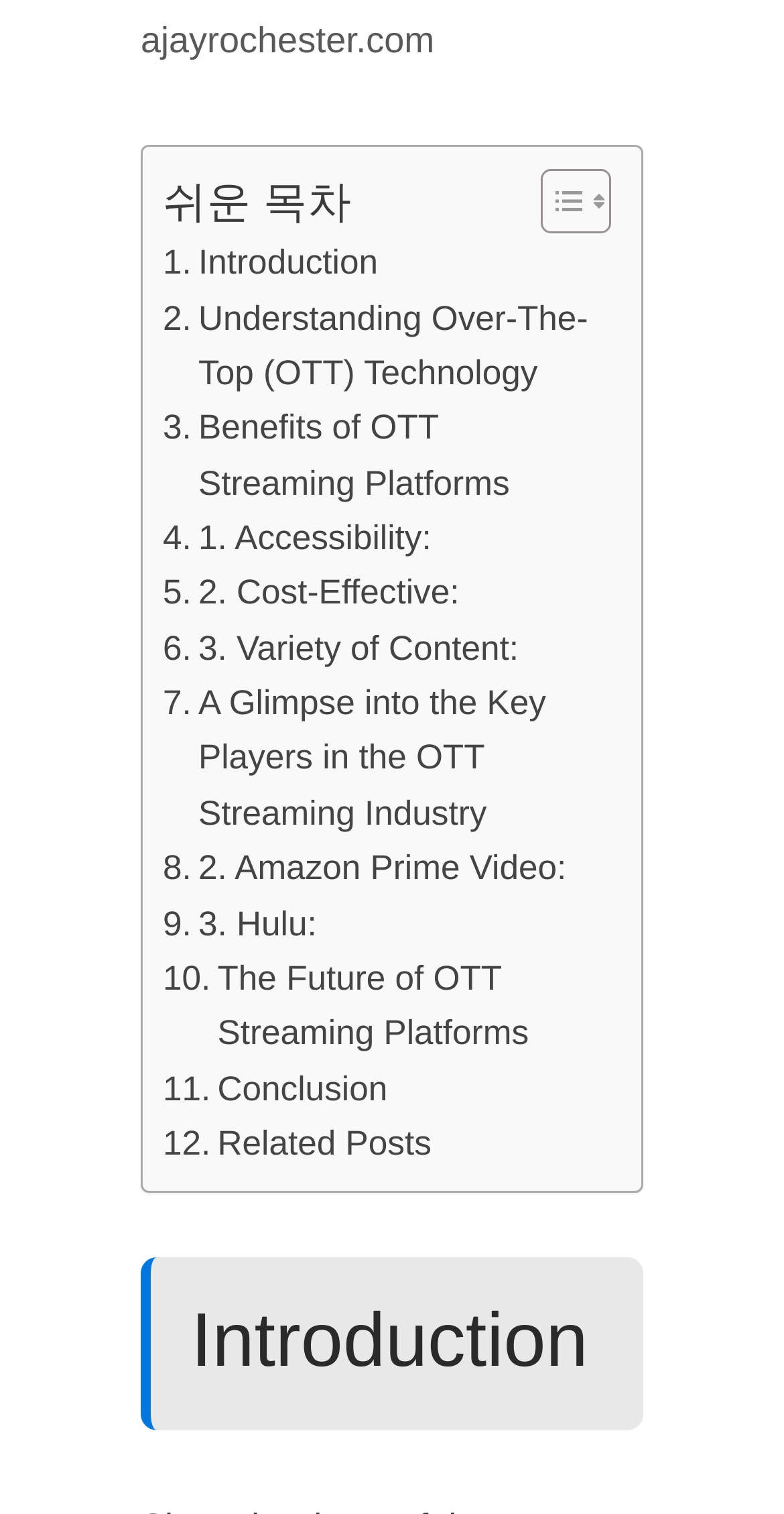Give a one-word or one-phrase response to the question:
What is the first benefit of OTT Streaming Platforms mentioned?

Accessibility